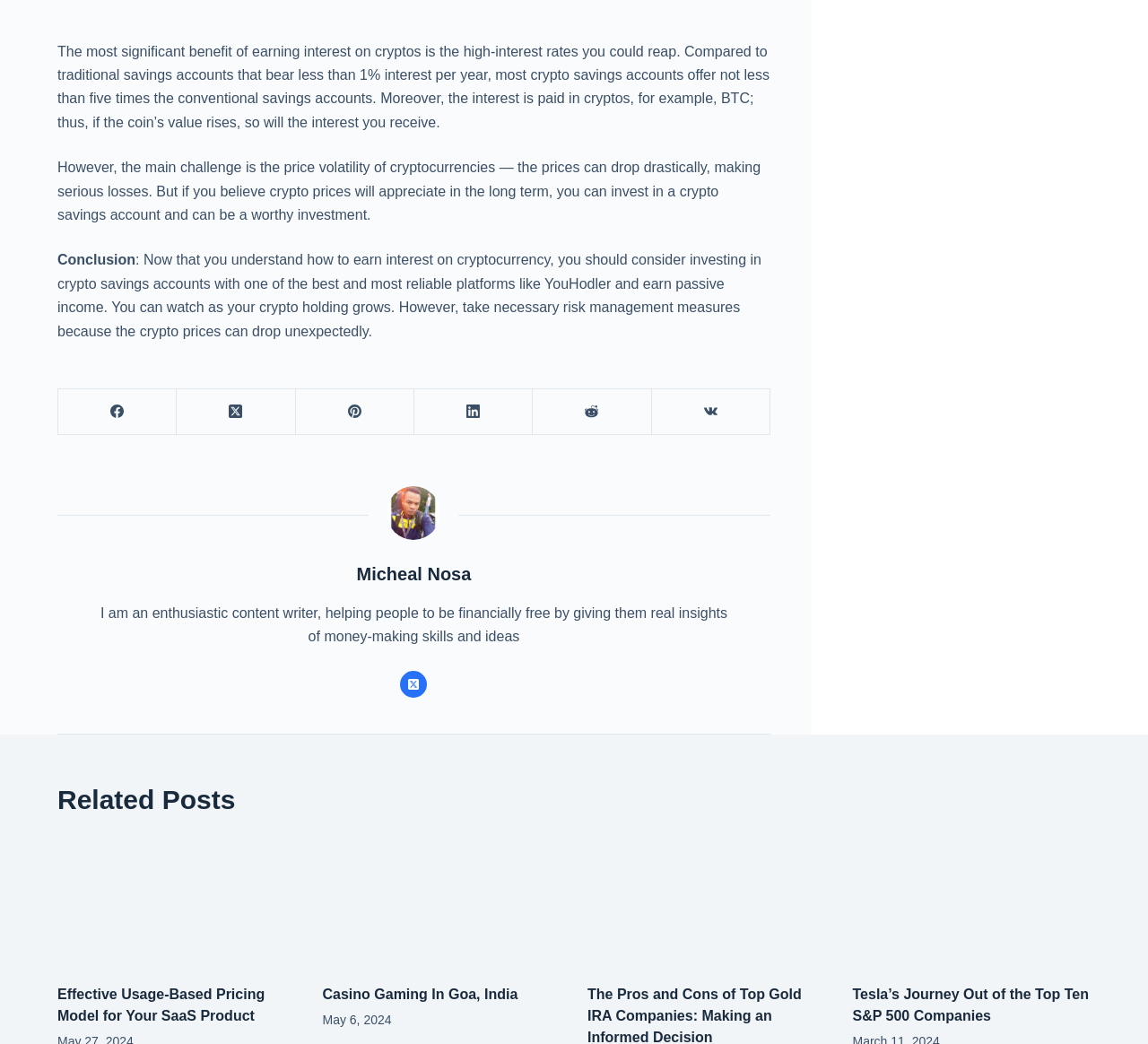Please identify the bounding box coordinates of the clickable element to fulfill the following instruction: "Read the article about Tesla’s Journey Out of the Top Ten S&P 500 Companies". The coordinates should be four float numbers between 0 and 1, i.e., [left, top, right, bottom].

[0.743, 0.801, 0.95, 0.93]